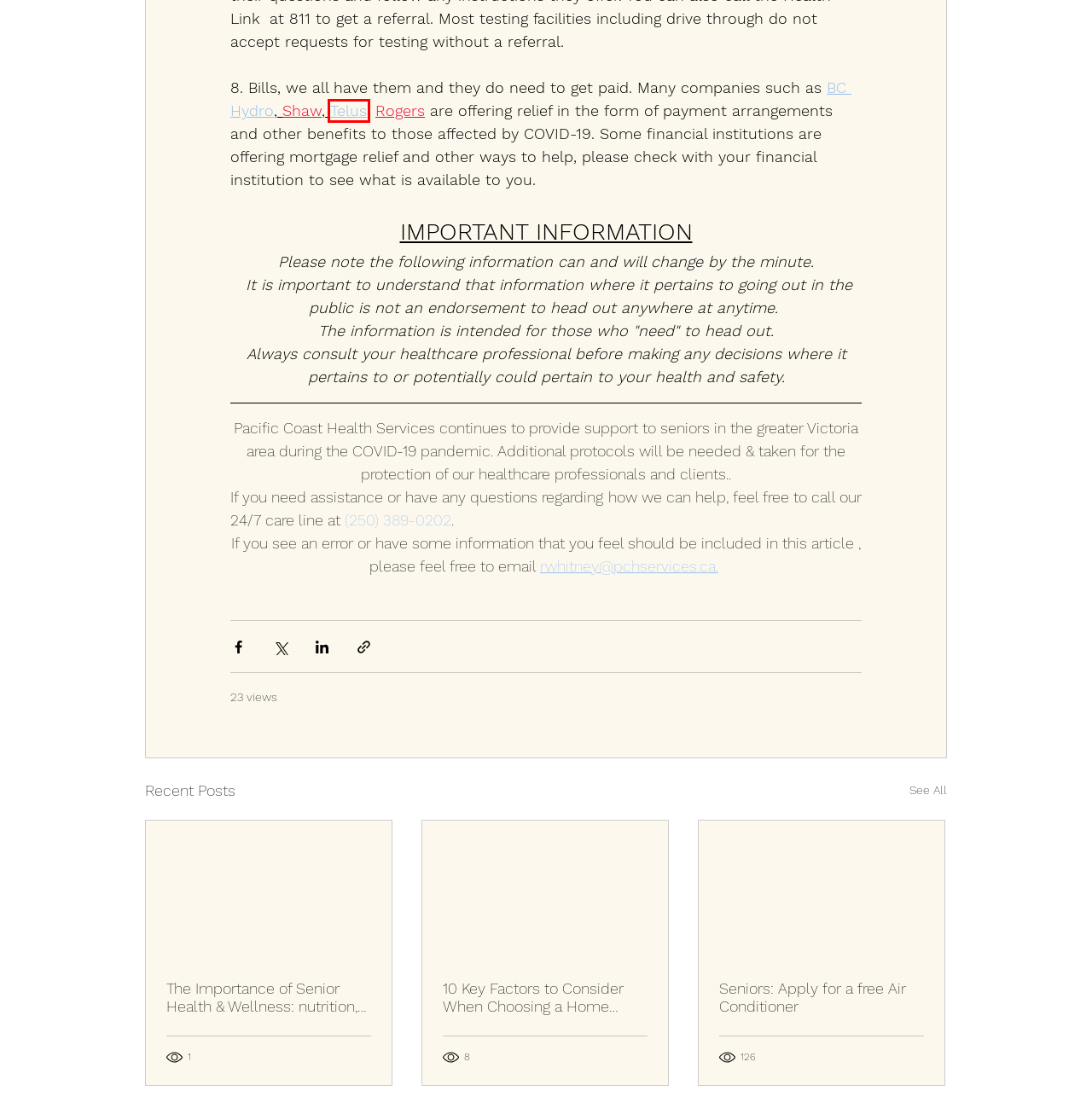Observe the screenshot of a webpage with a red bounding box around an element. Identify the webpage description that best fits the new page after the element inside the bounding box is clicked. The candidates are:
A. Seniors: Apply for a free Air Conditioner
B. COVID-19 | Island Health
C. Caregiver and Seniors Blog | Pacific Coast Health Services
D. News - Victoria
E. Coronavirus disease (COVID-19)
F. 10 Key Factors to Consider When Choosing a Home Health Care Provider
G. Our response to COVID-19 | TELUS
H. The Importance of Senior Health & Wellness

G